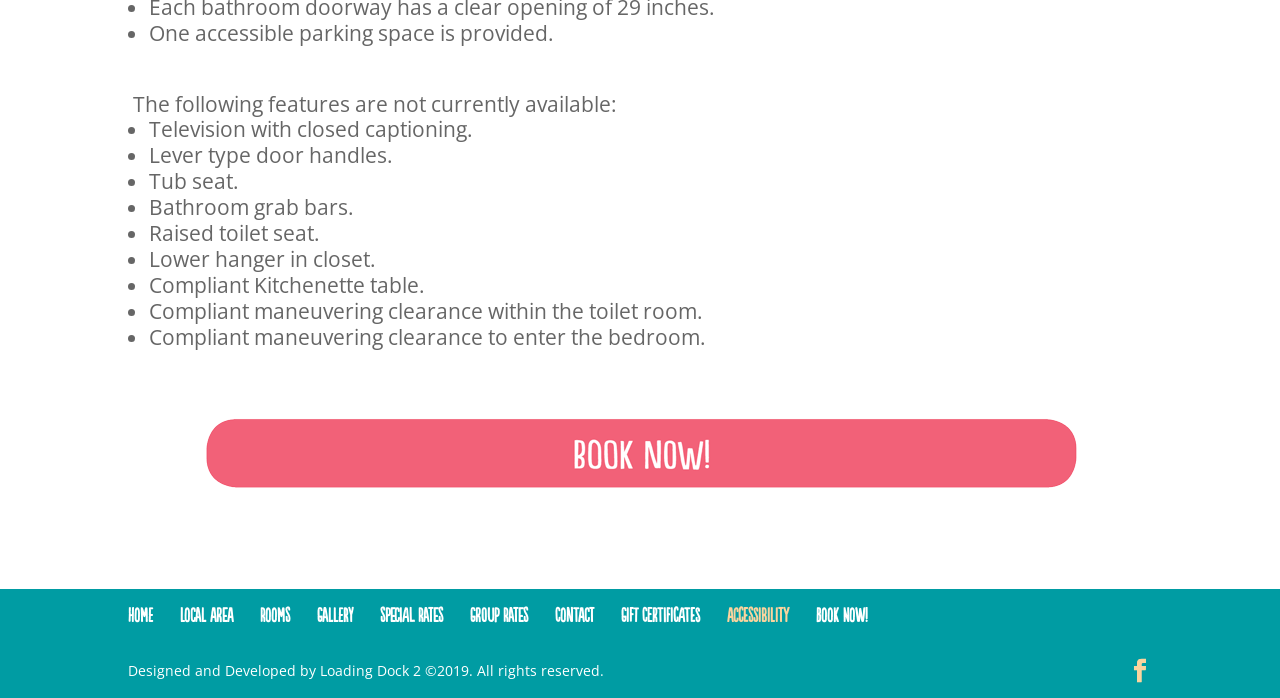Please specify the bounding box coordinates in the format (top-left x, top-left y, bottom-right x, bottom-right y), with all values as floating point numbers between 0 and 1. Identify the bounding box of the UI element described by: Group Rates

[0.367, 0.867, 0.412, 0.899]